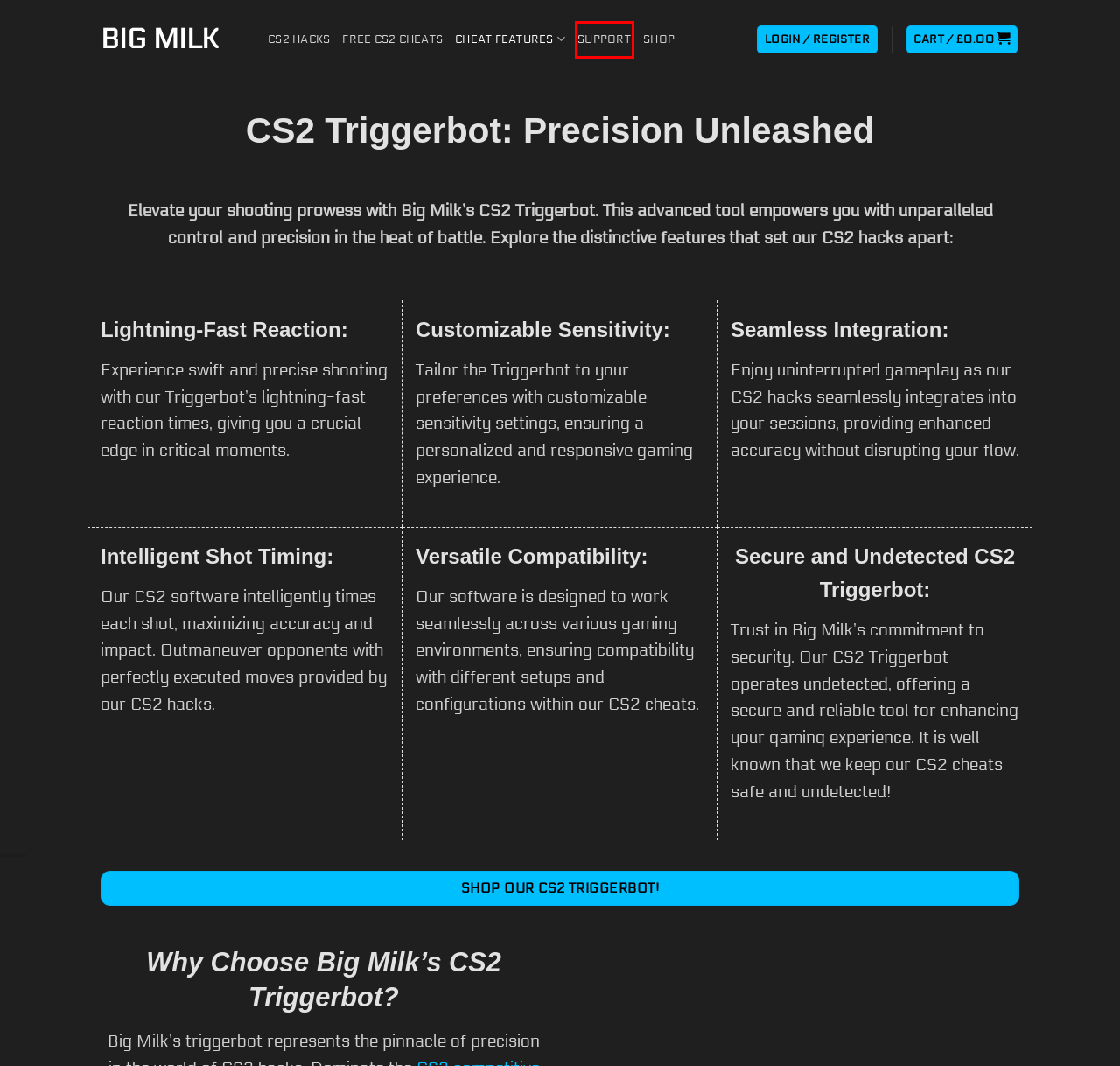Look at the given screenshot of a webpage with a red rectangle bounding box around a UI element. Pick the description that best matches the new webpage after clicking the element highlighted. The descriptions are:
A. Help Center - Get support from our award winning support team
B. Cart - Finalise your Big Milk order before payment
C. Free CS2 Cheats: Get the Edge in Ranked Play with Hacks
D. CS2 Cheats | The Best Hacks in 2023 | BigMilk.co
E. CS2 Hacks - Buy External CS2 Cheats with Aimbot and Wallhacks
F. Manage Your Big Milk Account and Orders
G. CS2 Cheats Store: Buy the Best Hacks in 2023
H. CS2 Features: Explore the Realm of CS2 Hacks - Big Milk

A